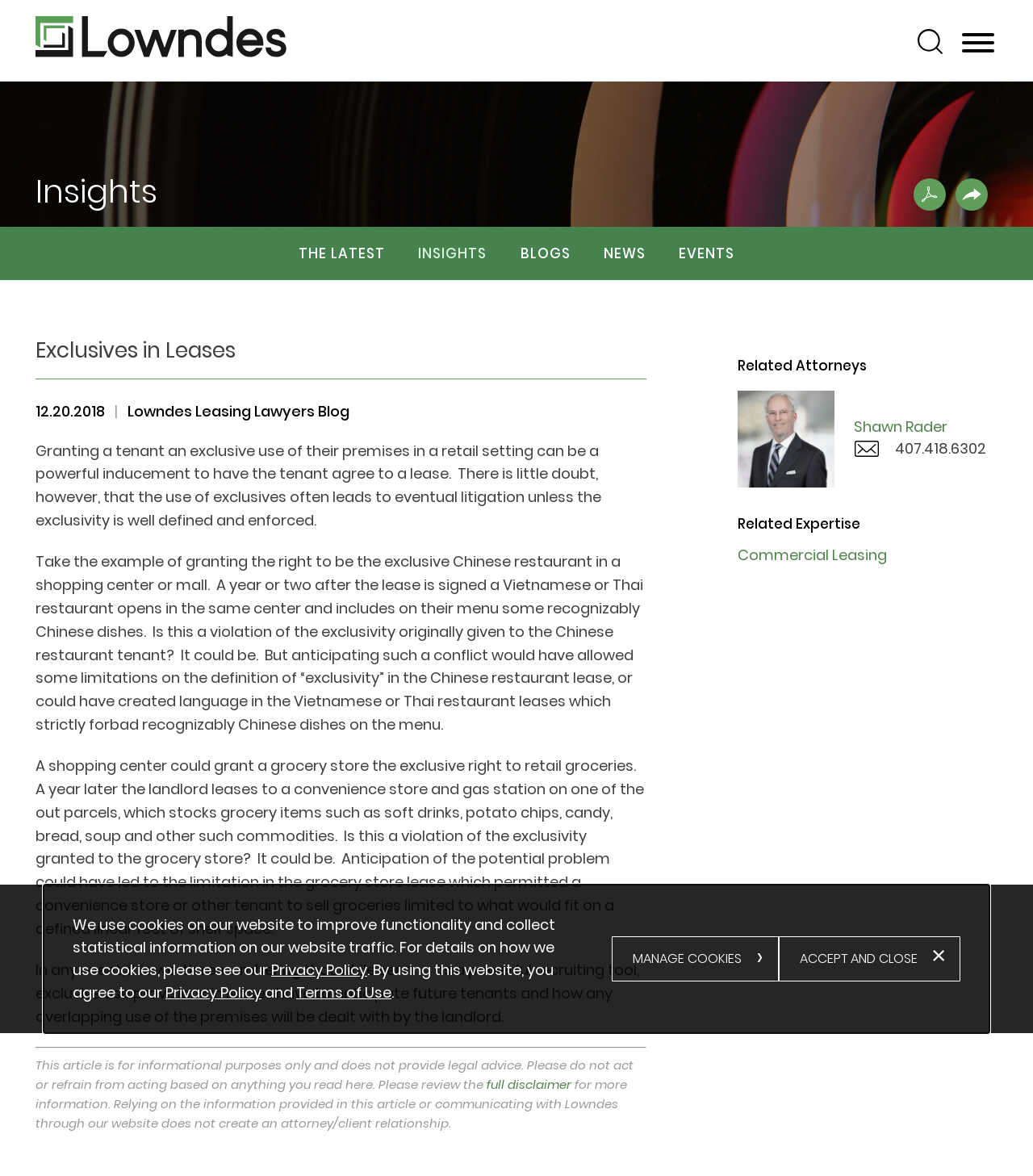Identify the bounding box coordinates for the UI element described by the following text: "Privacy Policy". Provide the coordinates as four float numbers between 0 and 1, in the format [left, top, right, bottom].

[0.16, 0.835, 0.253, 0.852]